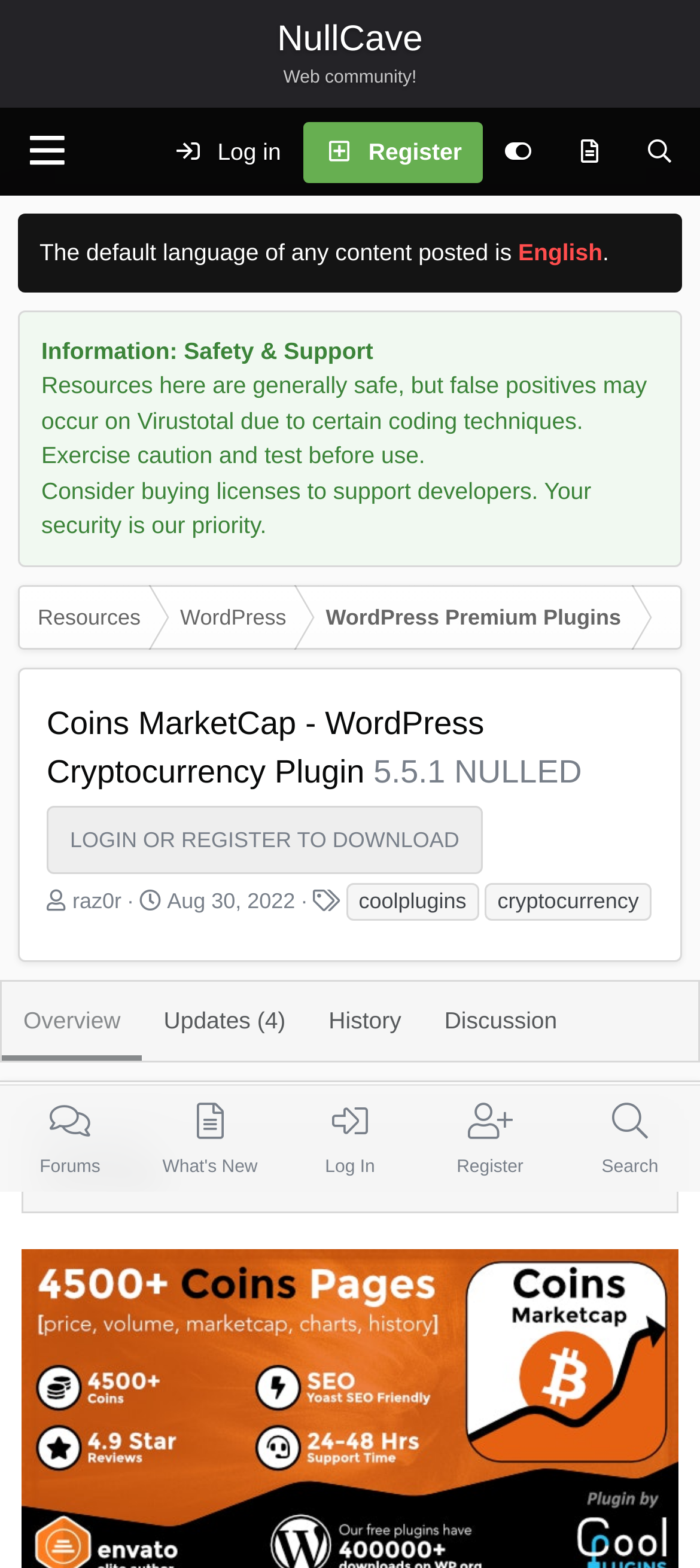Extract the bounding box coordinates for the UI element described by the text: "Log in". The coordinates should be in the form of [left, top, right, bottom] with values between 0 and 1.

[0.4, 0.692, 0.6, 0.76]